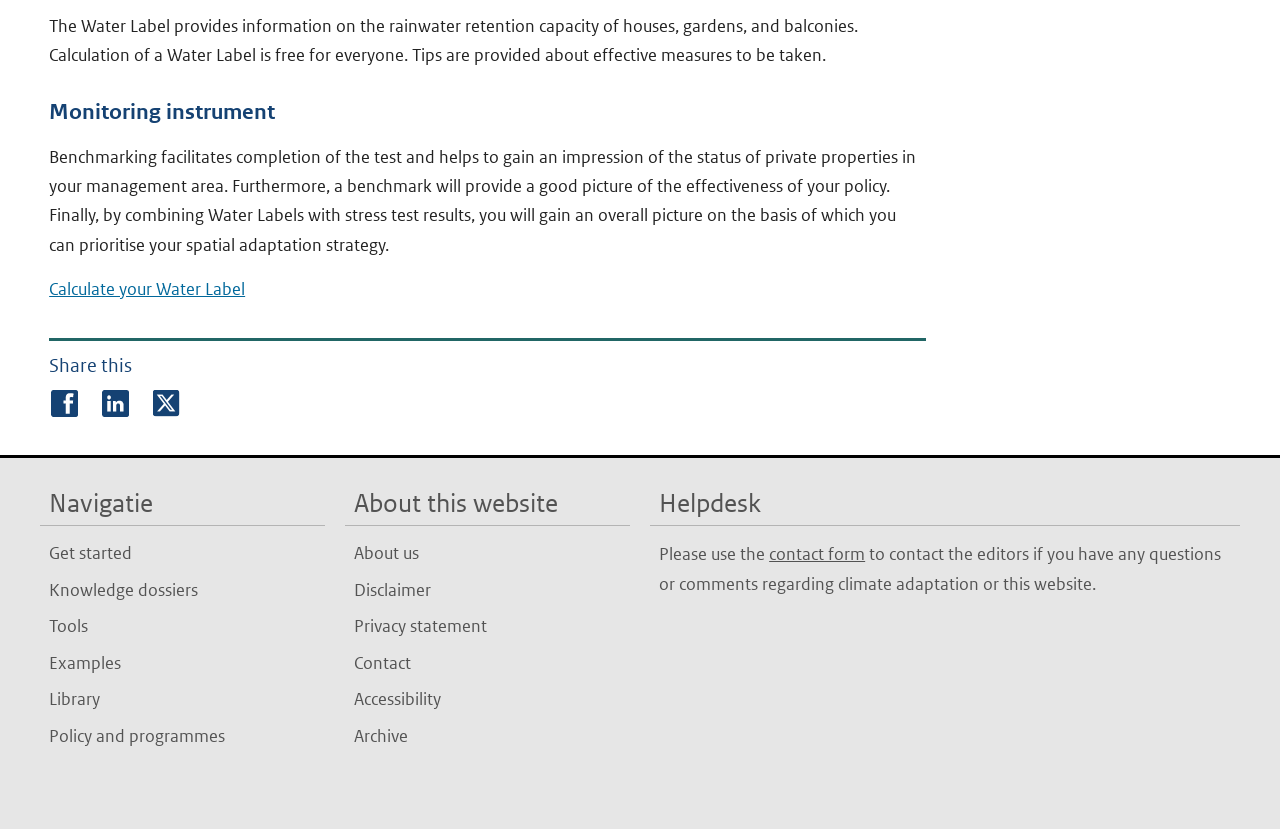Return the bounding box coordinates of the UI element that corresponds to this description: "Tools". The coordinates must be given as four float numbers in the range of 0 and 1, [left, top, right, bottom].

[0.038, 0.742, 0.069, 0.769]